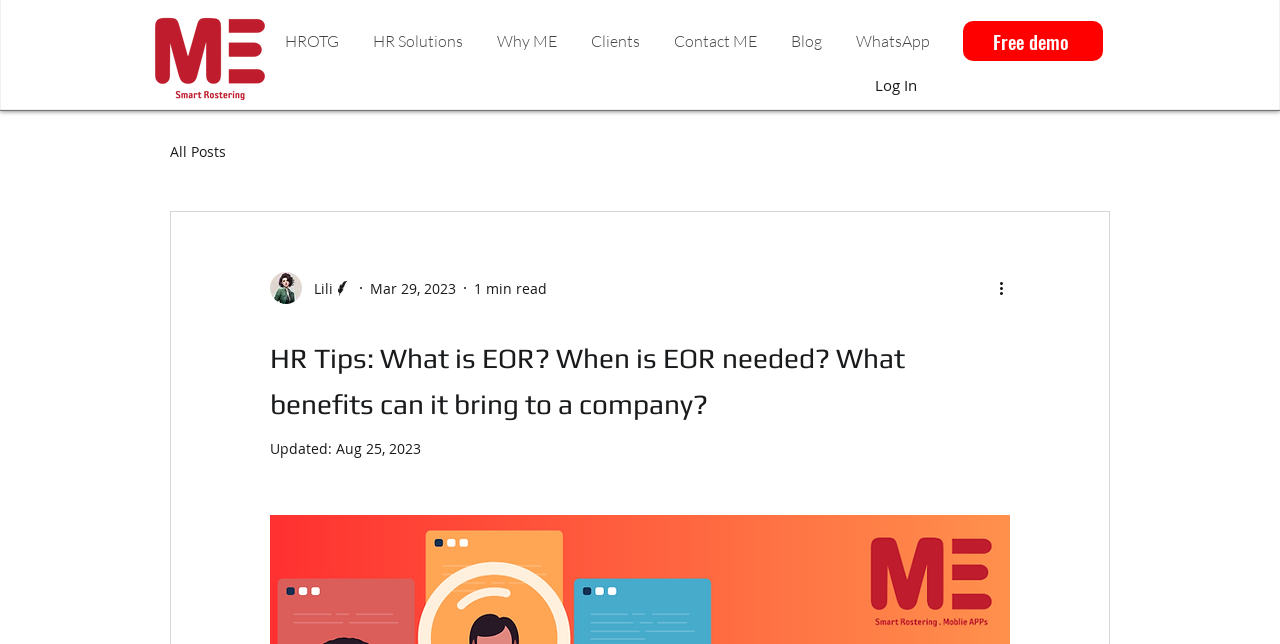What is the topic of the blog post?
Please respond to the question with as much detail as possible.

The topic of the blog post can be determined by looking at the heading 'HR Tips: What is EOR? When is EOR needed? What benefits can it bring to a company?' which suggests that the blog post is about EOR.